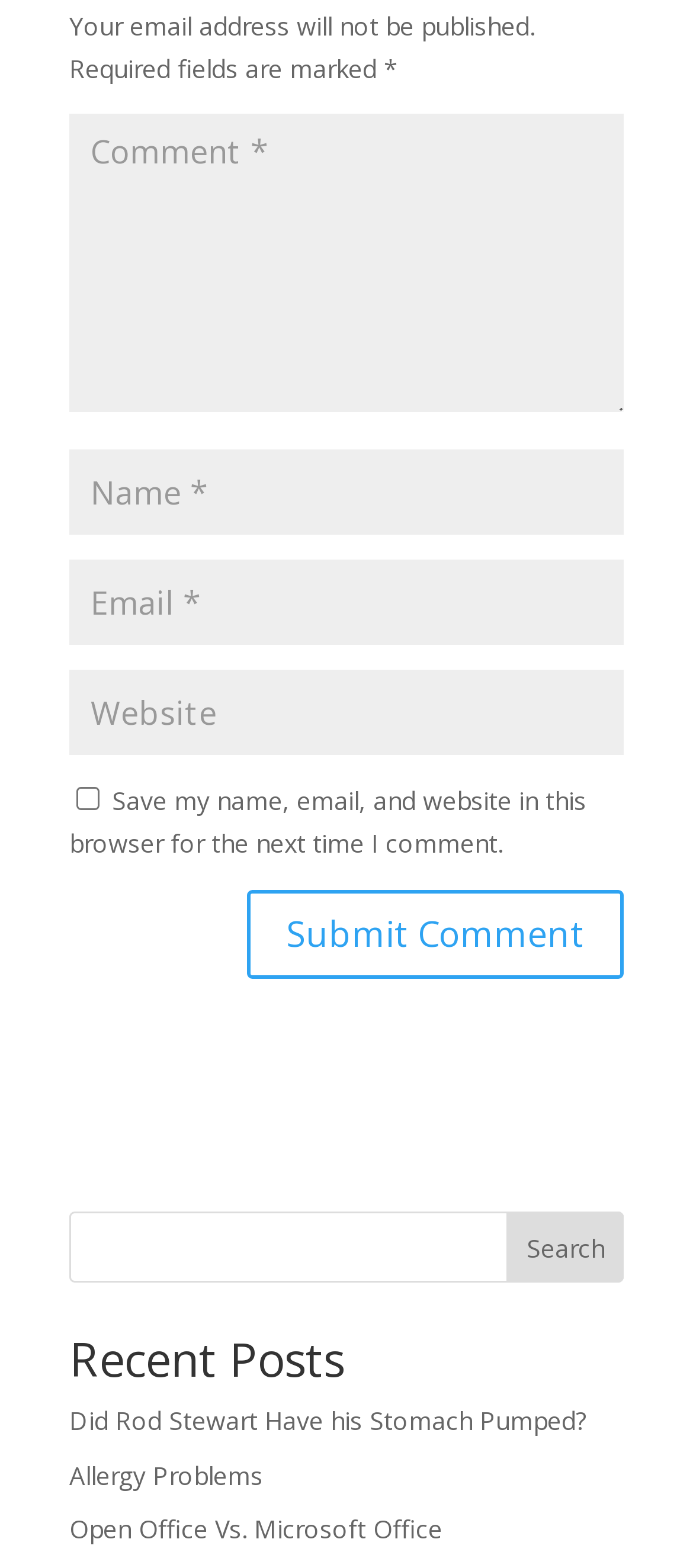Find the bounding box coordinates of the clickable area required to complete the following action: "Submit a comment".

[0.356, 0.567, 0.9, 0.624]